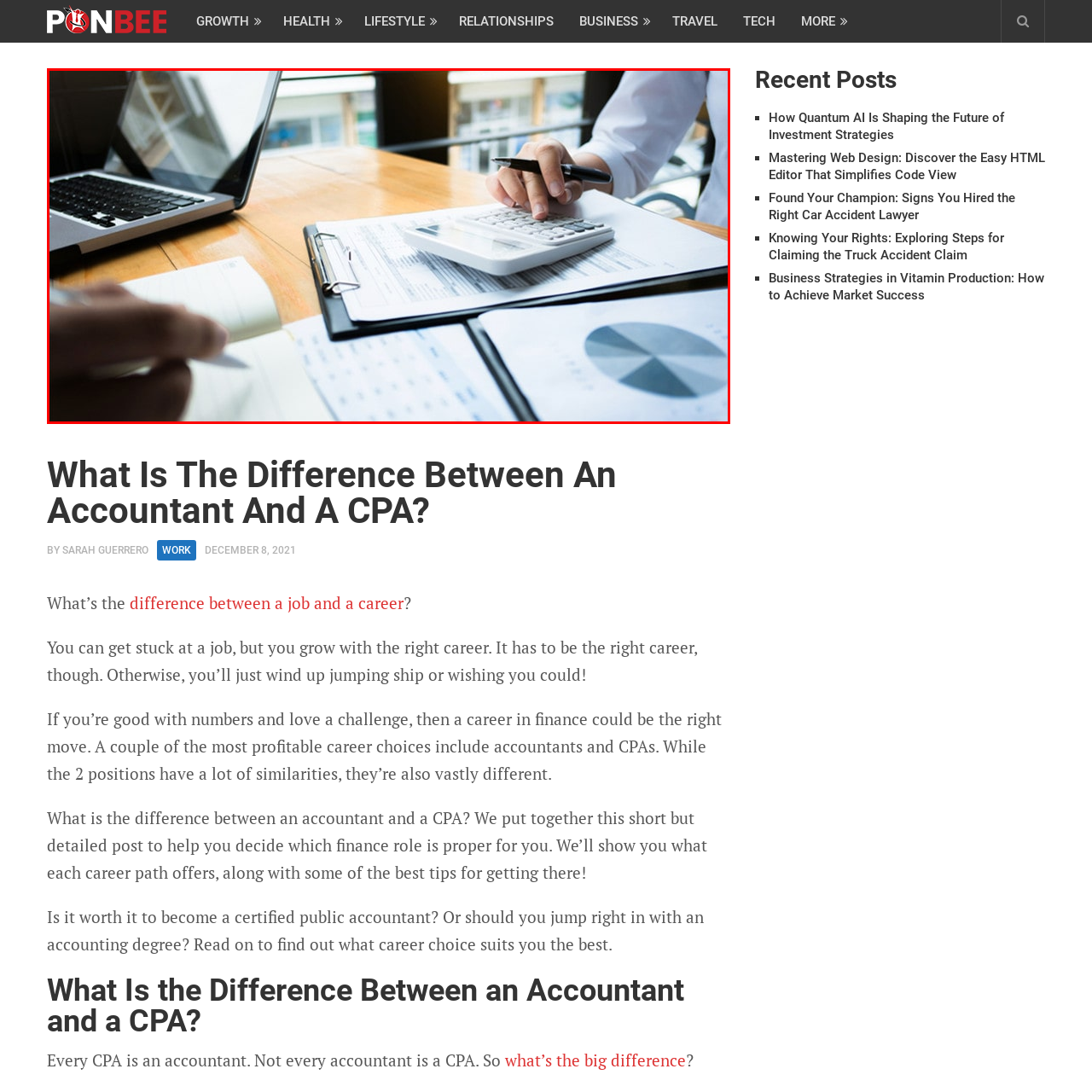Observe the image area highlighted by the pink border and answer the ensuing question in detail, using the visual cues: 
Is the workspace modern?

The workspace features a modern aesthetic, with a laptop partially visible, suggesting a blend of traditional and digital methods in financial work.